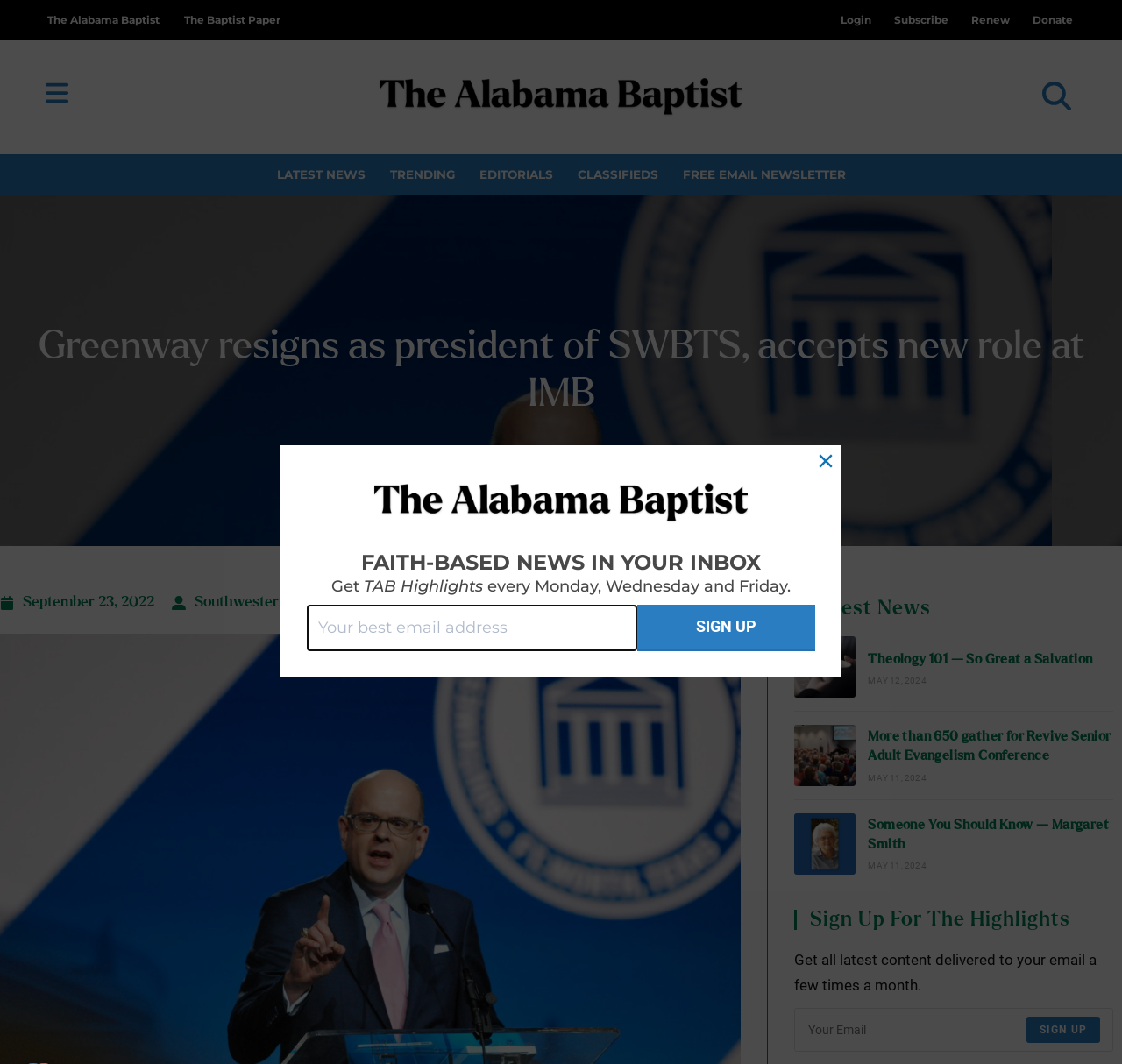Indicate the bounding box coordinates of the element that must be clicked to execute the instruction: "Subscribe to the newsletter". The coordinates should be given as four float numbers between 0 and 1, i.e., [left, top, right, bottom].

[0.791, 0.007, 0.852, 0.031]